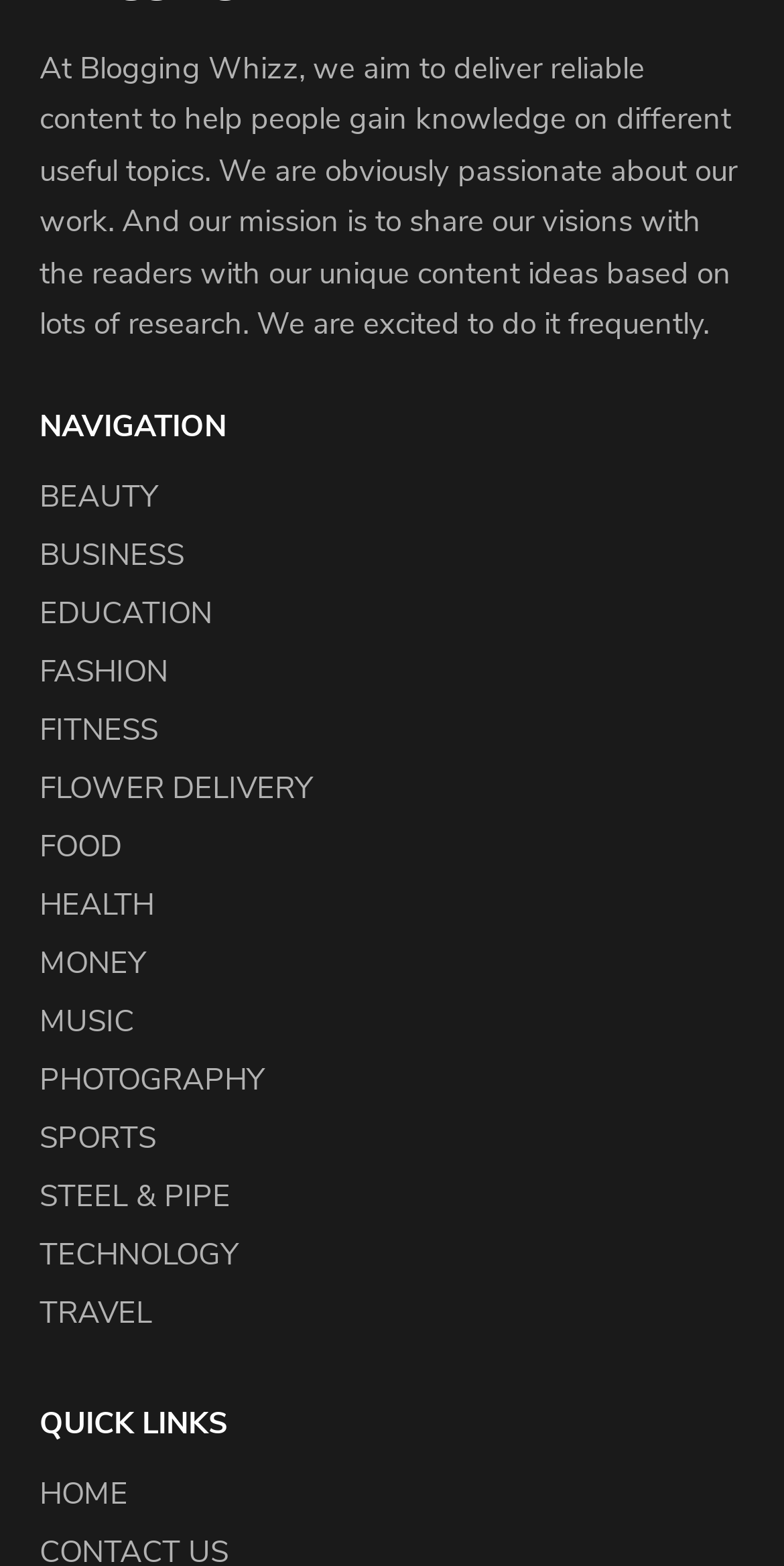How many categories are listed under NAVIGATION?
Using the image, give a concise answer in the form of a single word or short phrase.

14